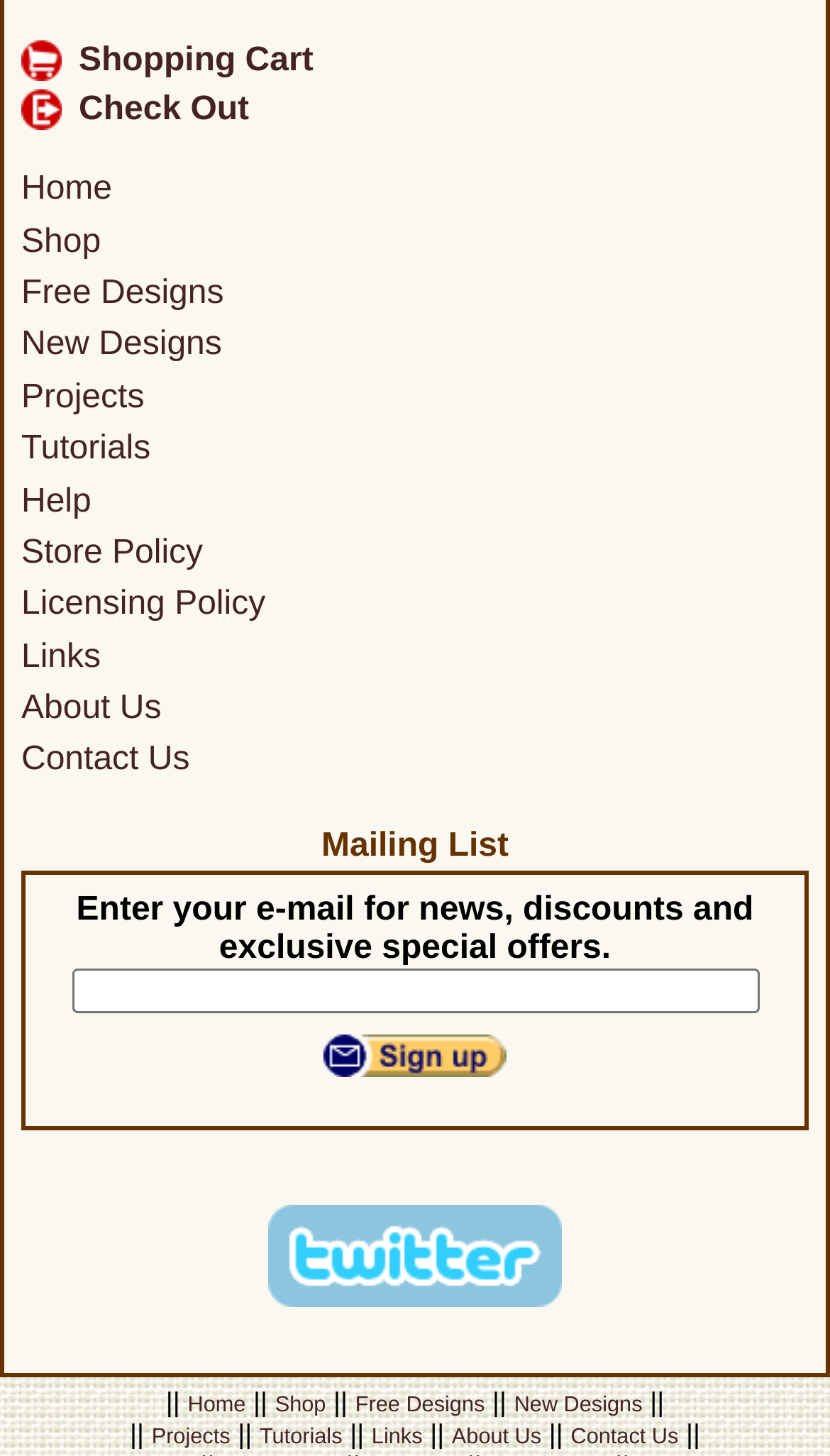Find the bounding box coordinates for the area you need to click to carry out the instruction: "Check out". The coordinates should be four float numbers between 0 and 1, indicated as [left, top, right, bottom].

[0.026, 0.062, 0.3, 0.09]